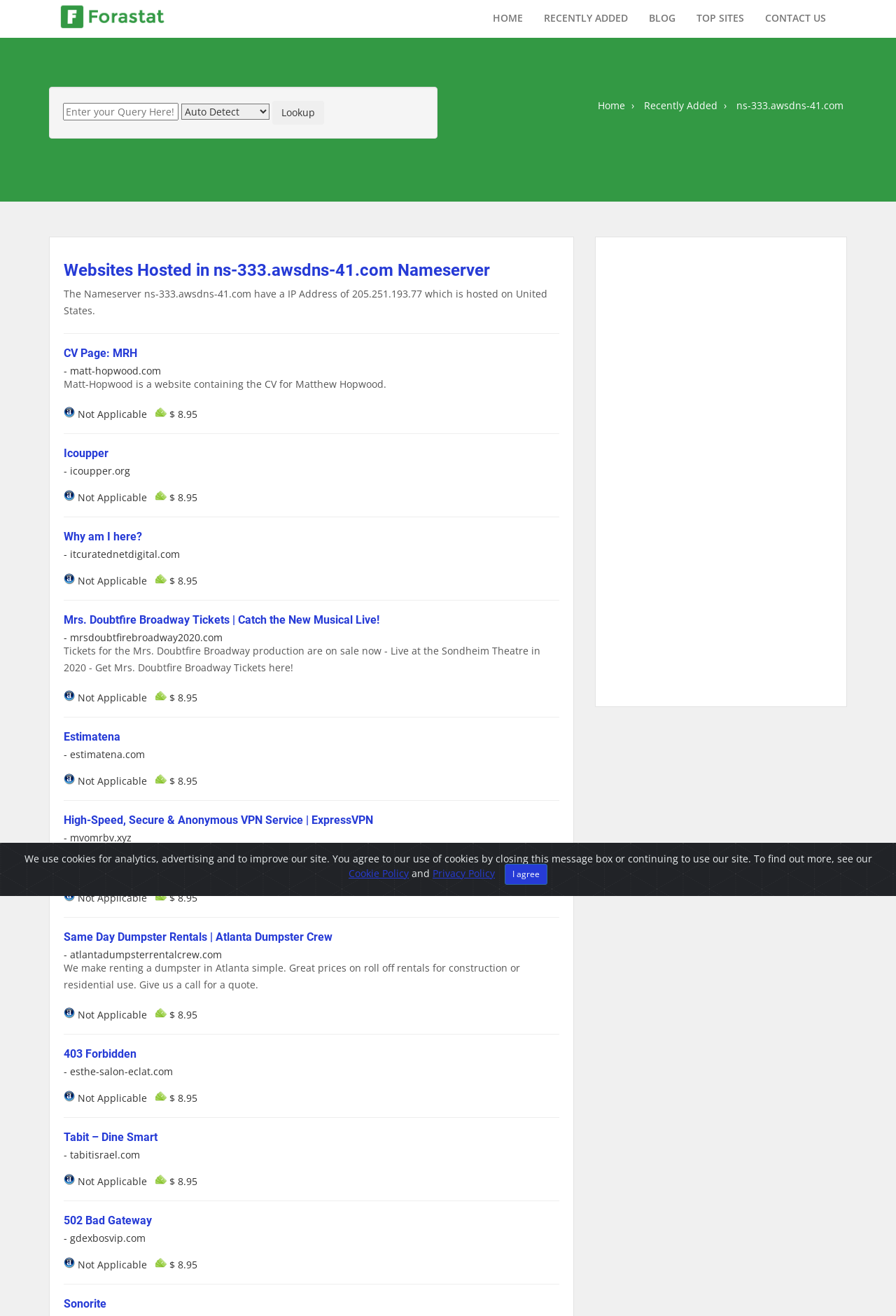Determine the bounding box coordinates of the element's region needed to click to follow the instruction: "Go to HOME". Provide these coordinates as four float numbers between 0 and 1, formatted as [left, top, right, bottom].

[0.55, 0.0, 0.584, 0.029]